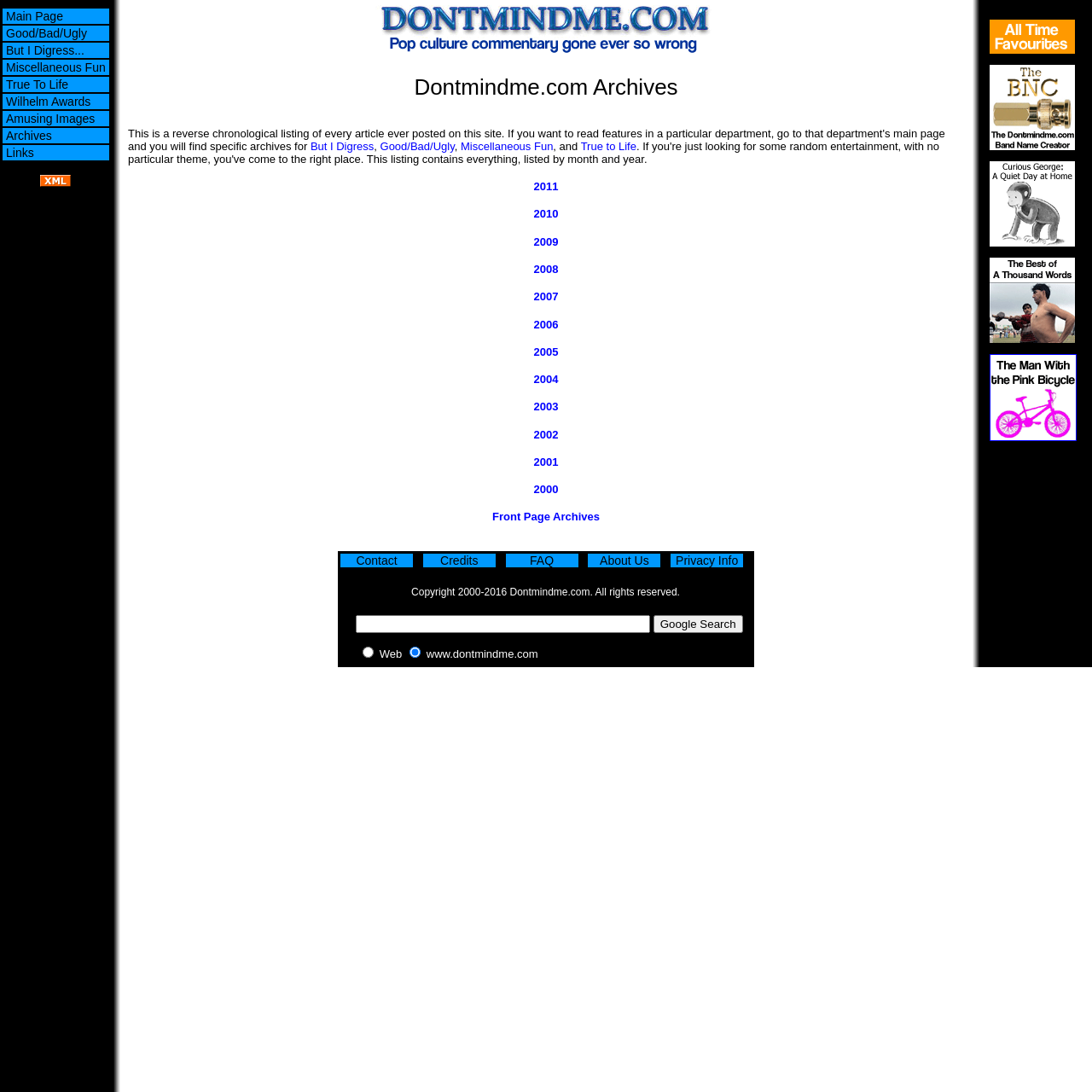Please locate the clickable area by providing the bounding box coordinates to follow this instruction: "Read about Curious George: A Quiet Day at Home".

[0.906, 0.216, 0.984, 0.228]